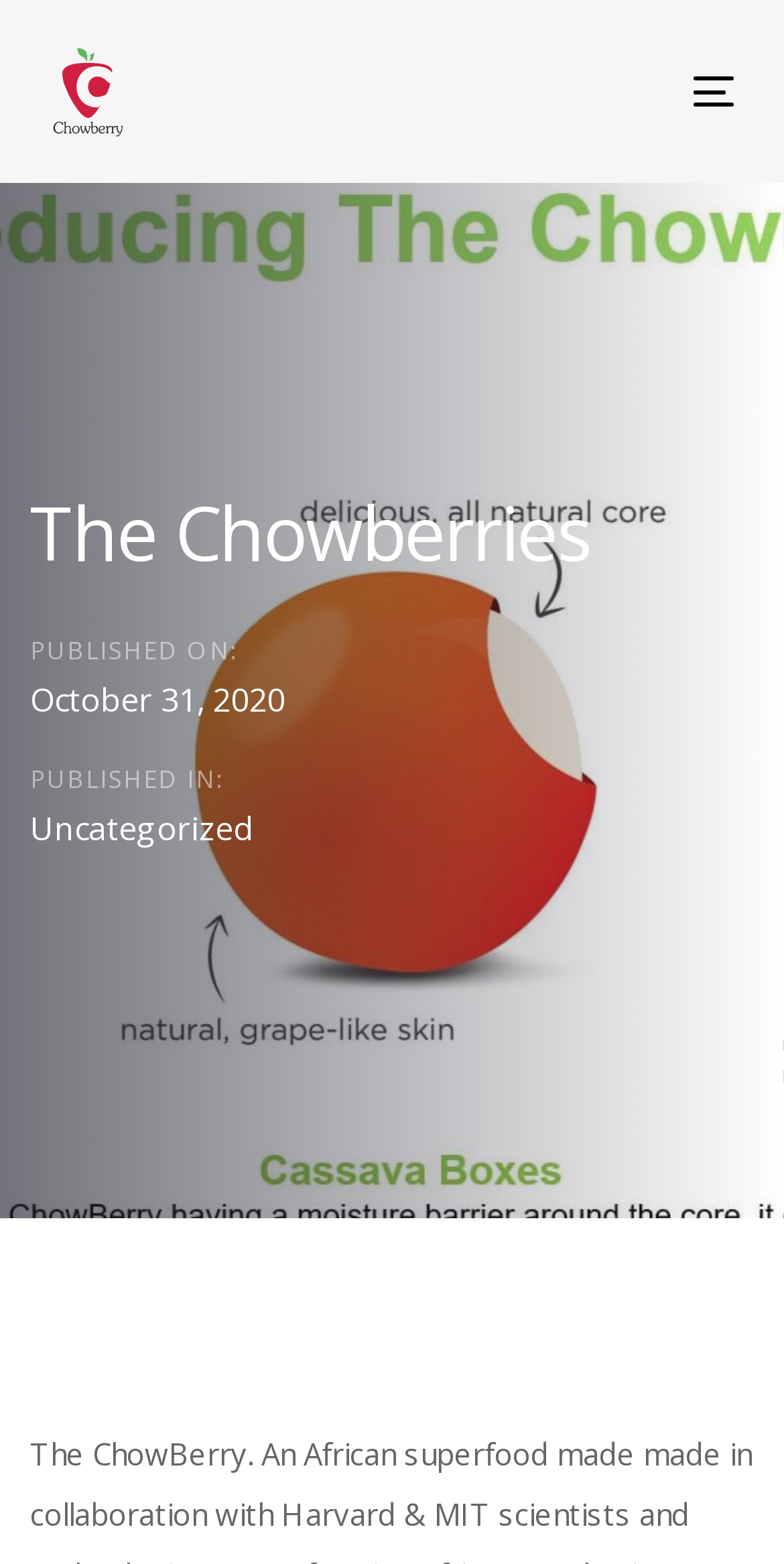Provide a short answer to the following question with just one word or phrase: What is the content of the figure at the top of the page?

Chowberry